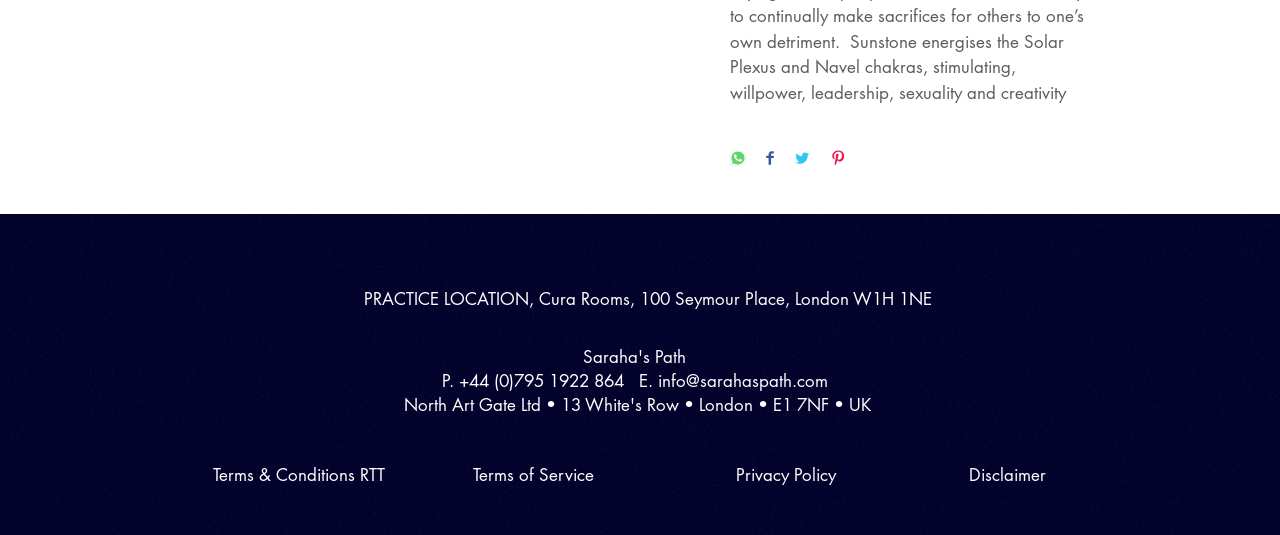Using the information in the image, could you please answer the following question in detail:
How many links are there at the bottom of the webpage?

I counted the number of links at the bottom of the webpage, which are 'Terms & Conditions RTT', 'Terms of Service', 'Privacy Policy', and 'Disclaimer', and found that there are 4 links in total.